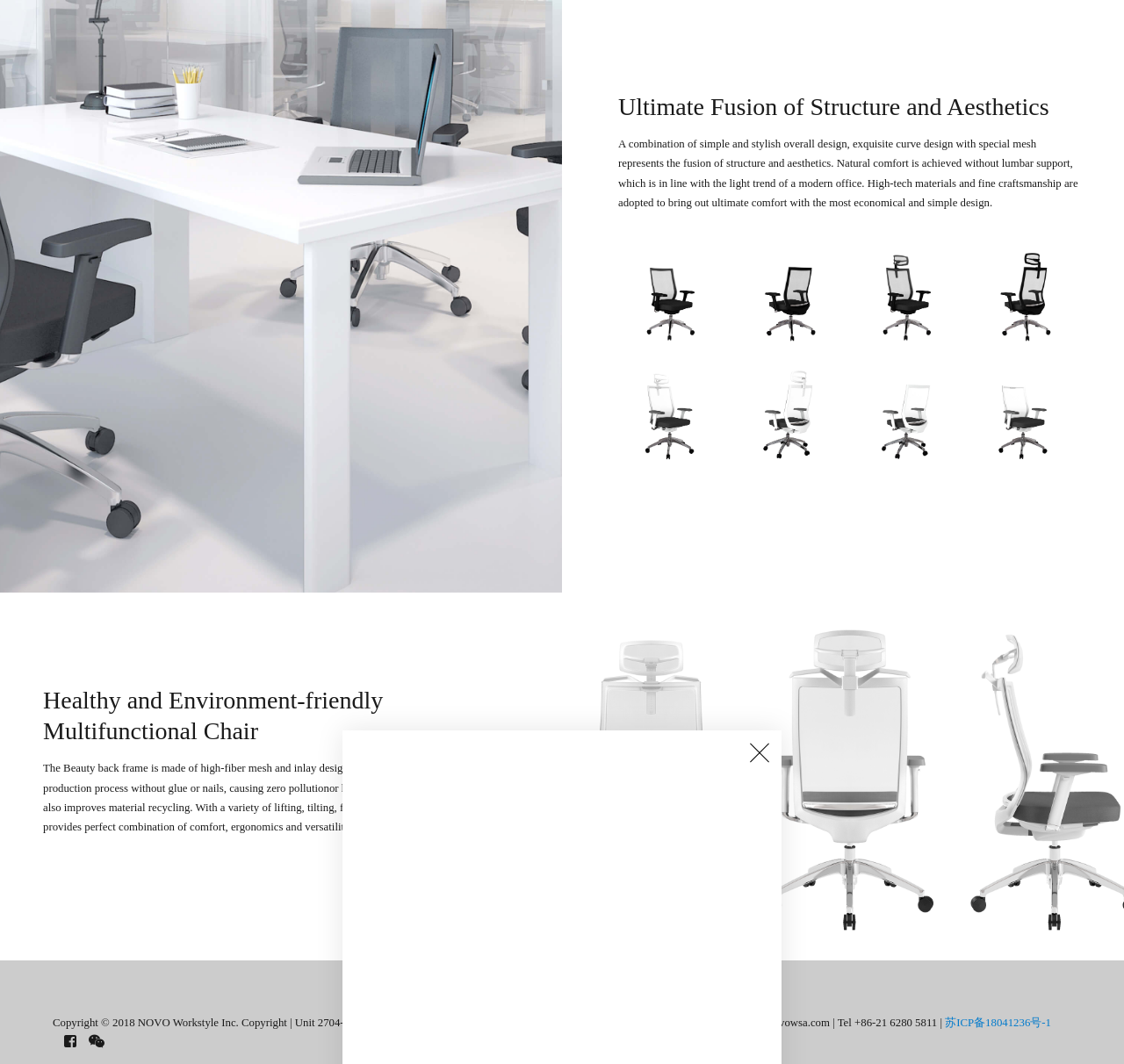Is the chair adjustable?
Please provide a single word or phrase in response based on the screenshot.

Yes